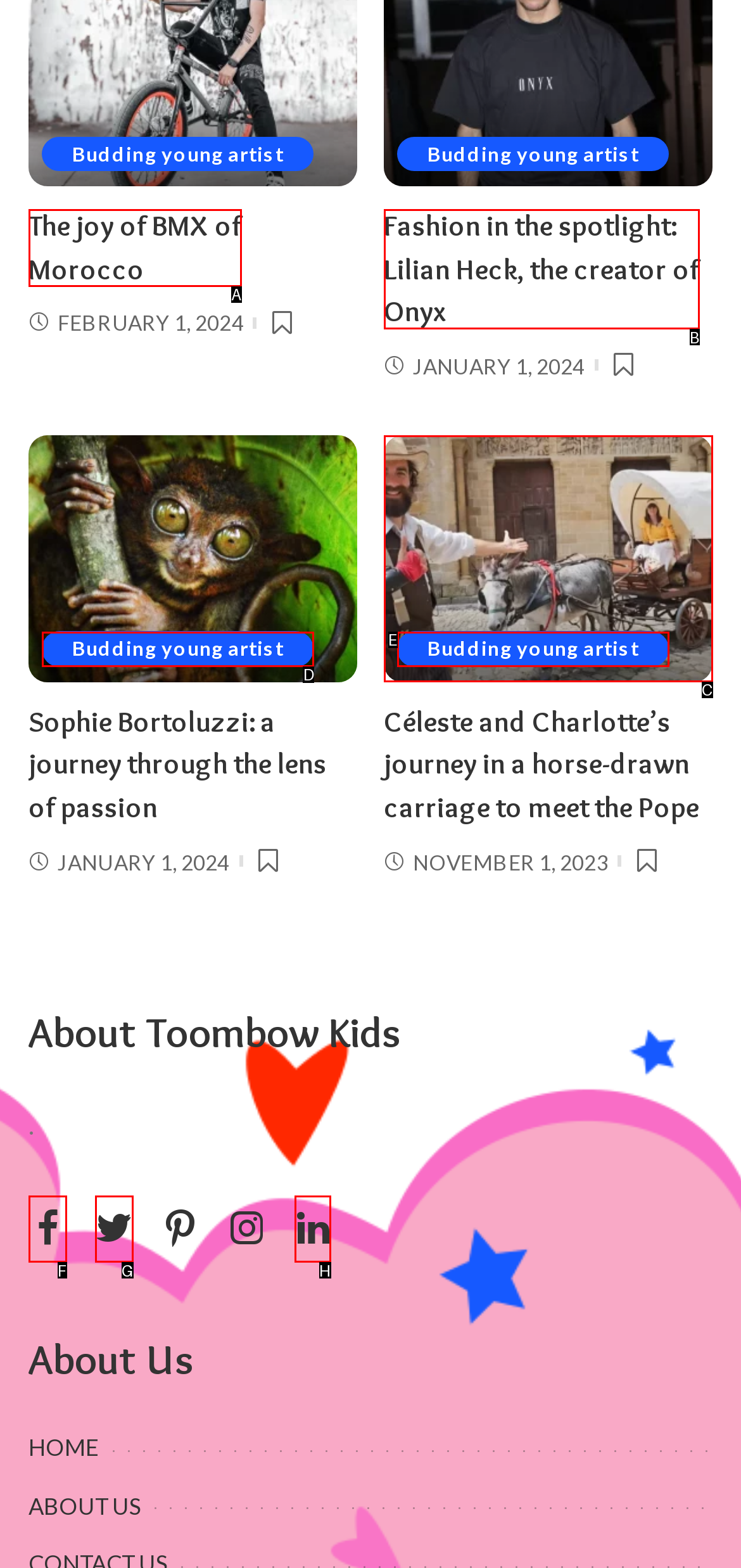Identify the option that best fits this description: title="Facebook"
Answer with the appropriate letter directly.

F